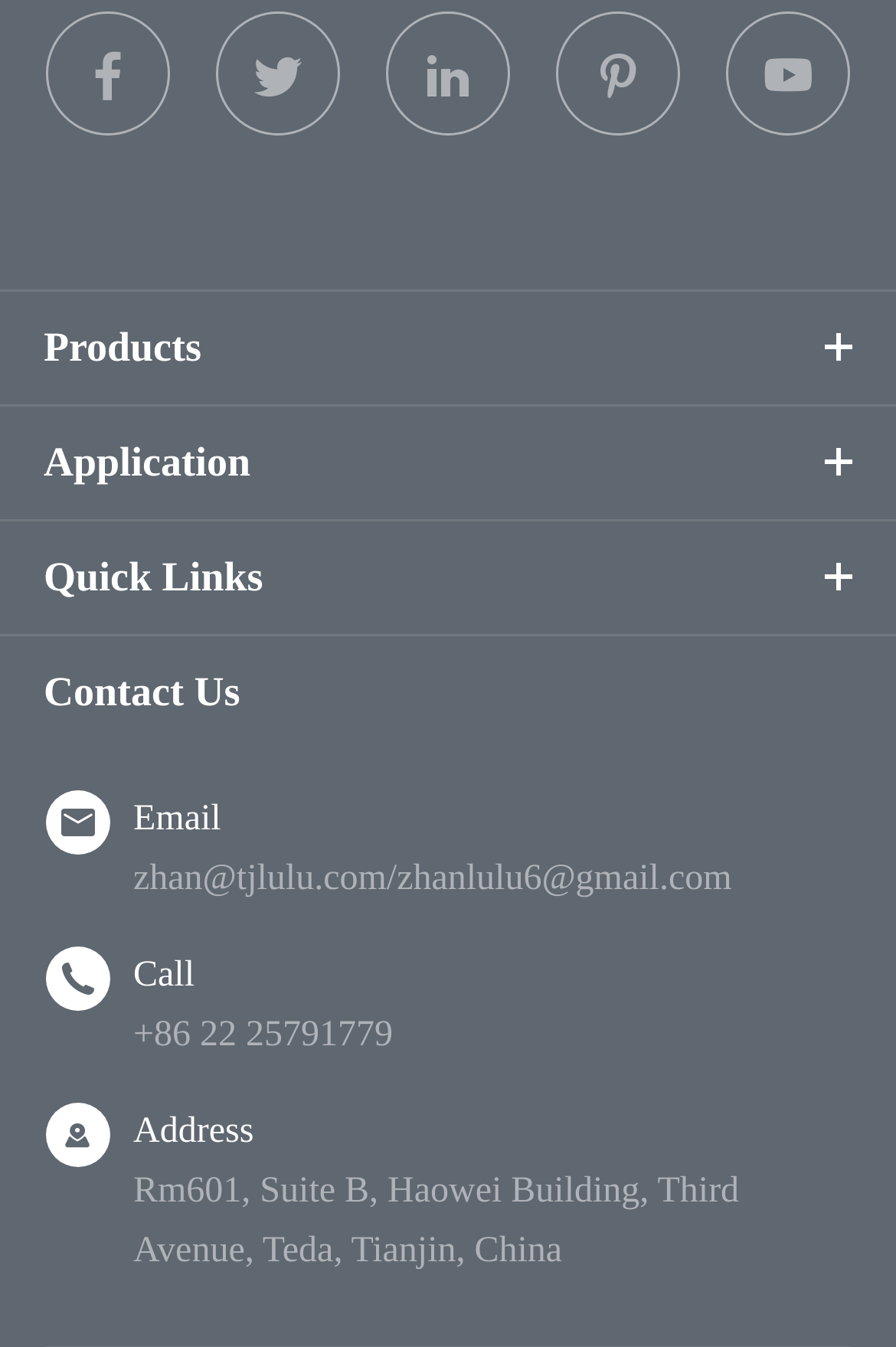Extract the bounding box coordinates for the HTML element that matches this description: "". The coordinates should be four float numbers between 0 and 1, i.e., [left, top, right, bottom].

[0.431, 0.008, 0.569, 0.1]